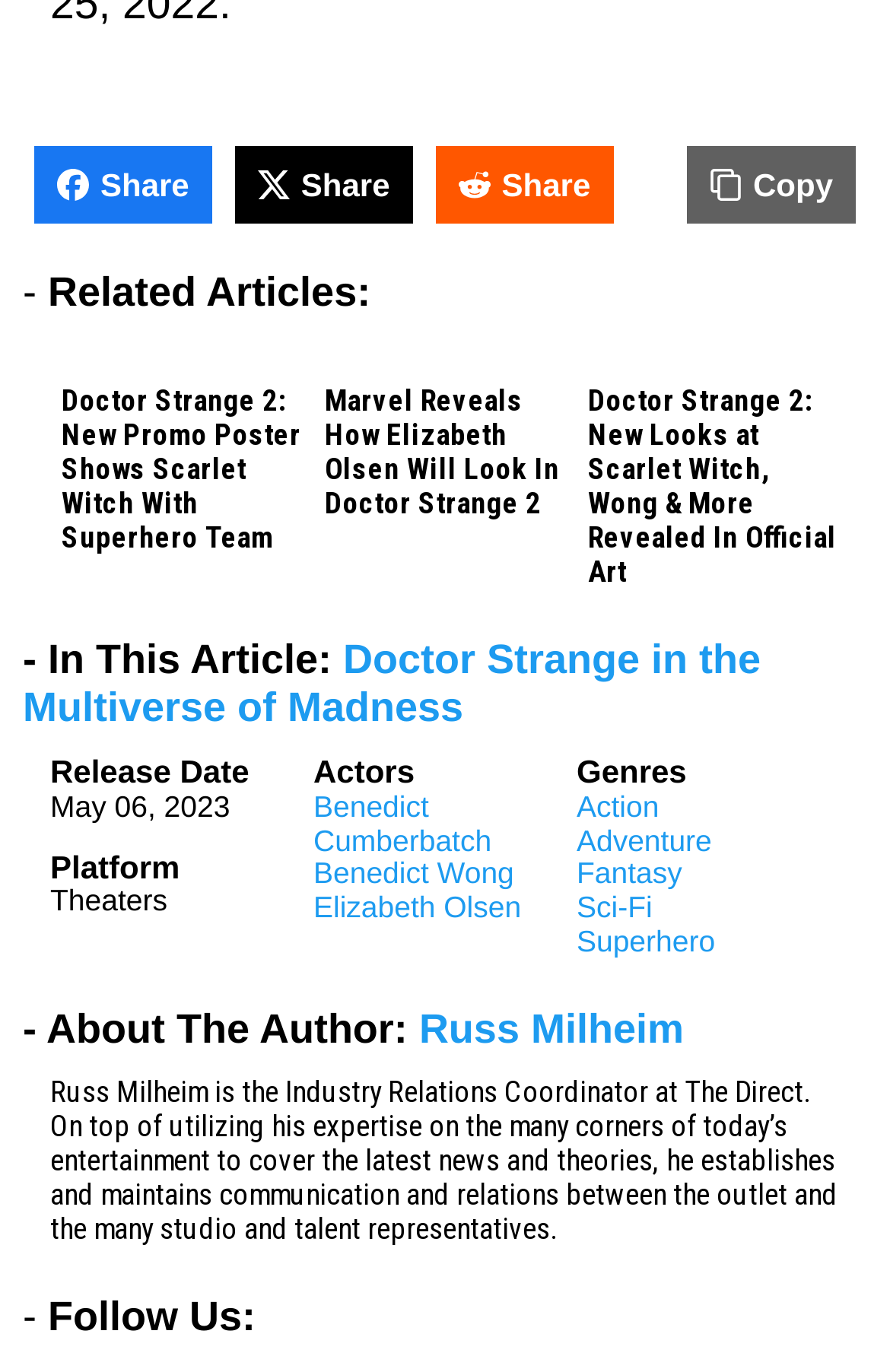Use a single word or phrase to answer the question:
What genres does the movie belong to?

Action, Adventure, Fantasy, Sci-Fi, Superhero